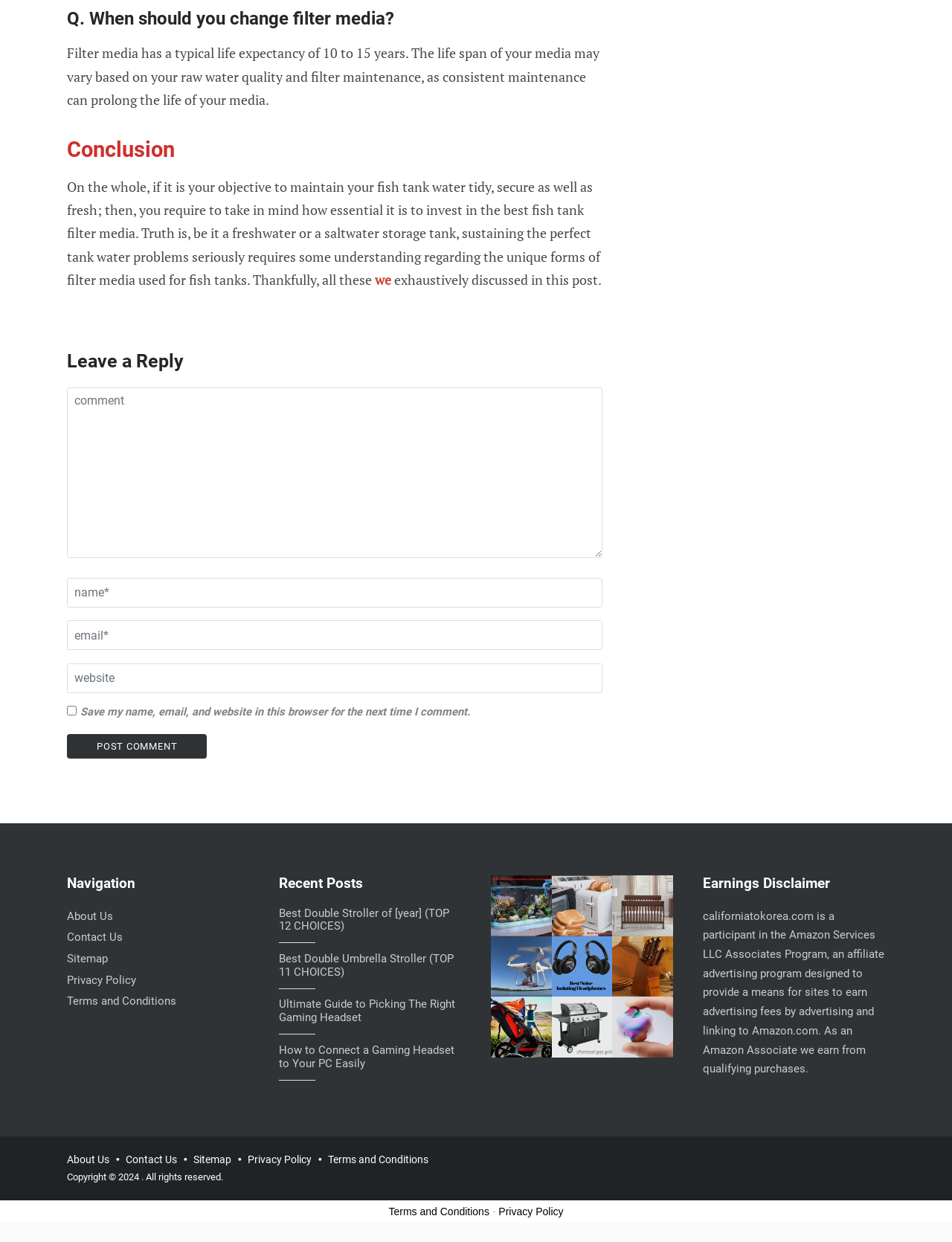Provide a brief response to the question below using one word or phrase:
How many textboxes are there for leaving a reply?

4